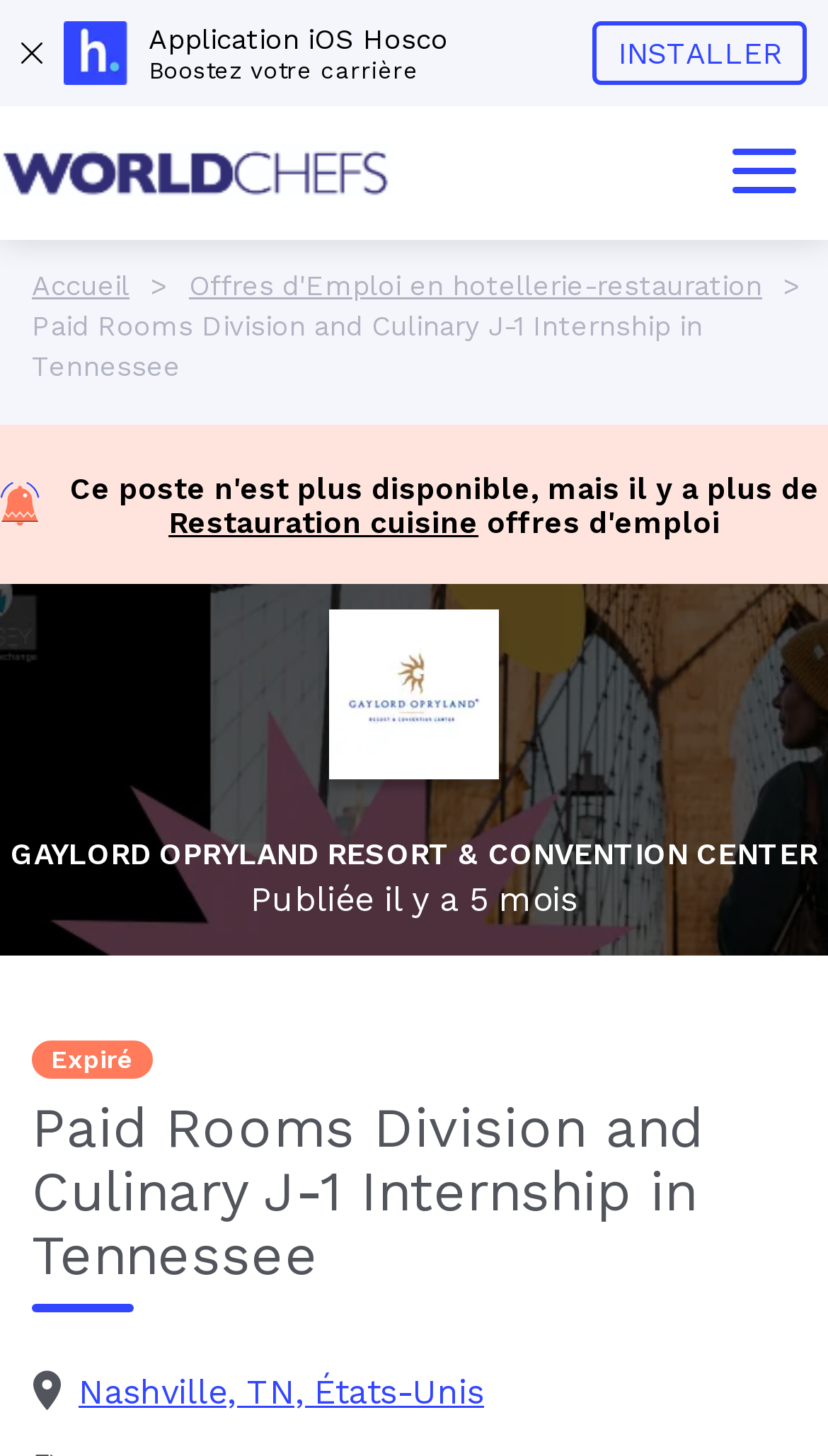Can you identify the bounding box coordinates of the clickable region needed to carry out this instruction: 'Go to Hosco homepage'? The coordinates should be four float numbers within the range of 0 to 1, stated as [left, top, right, bottom].

[0.0, 0.073, 0.483, 0.16]